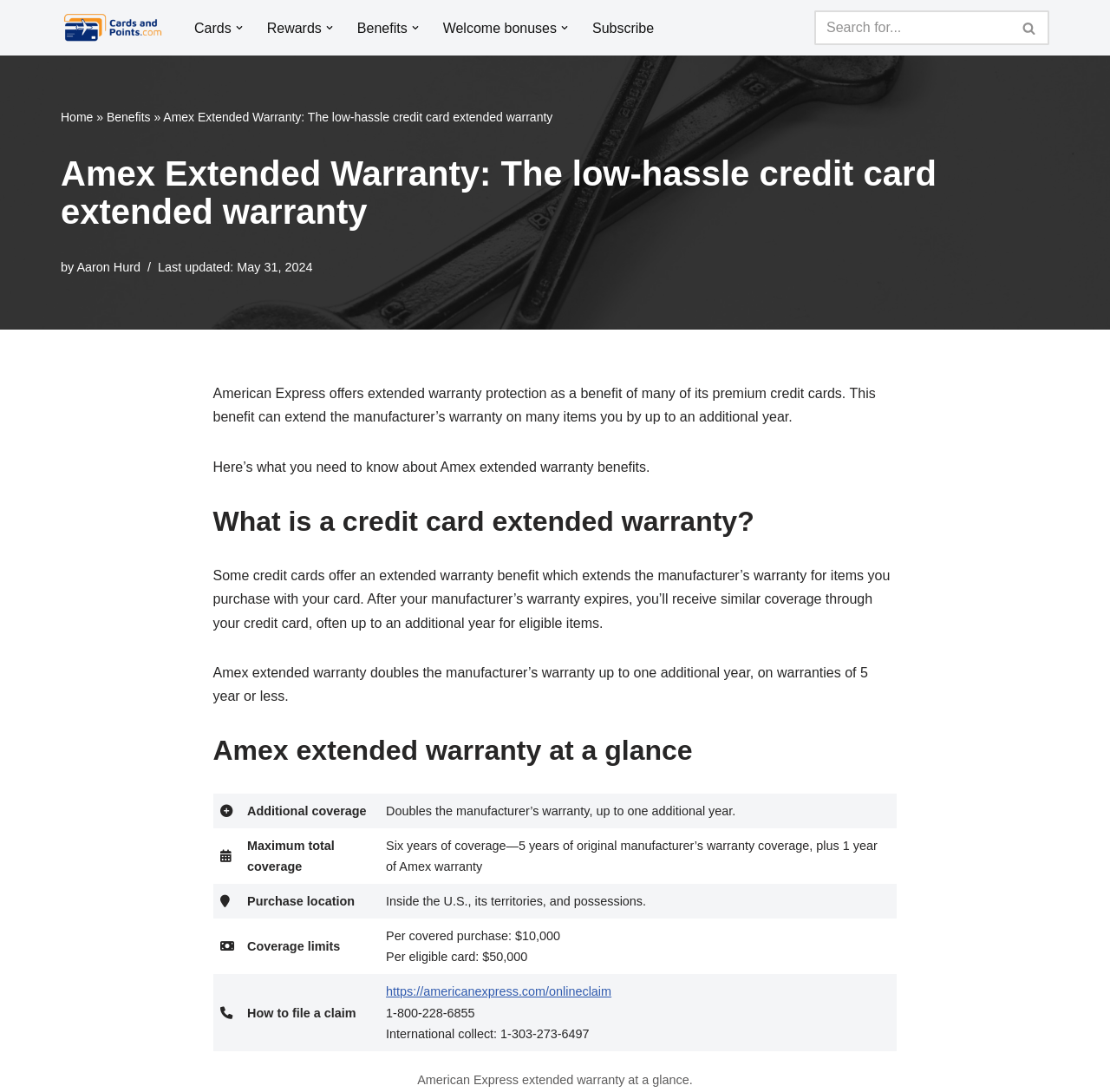Identify the bounding box of the UI component described as: "Hyatt credit cards".

[0.074, 0.274, 0.926, 0.295]